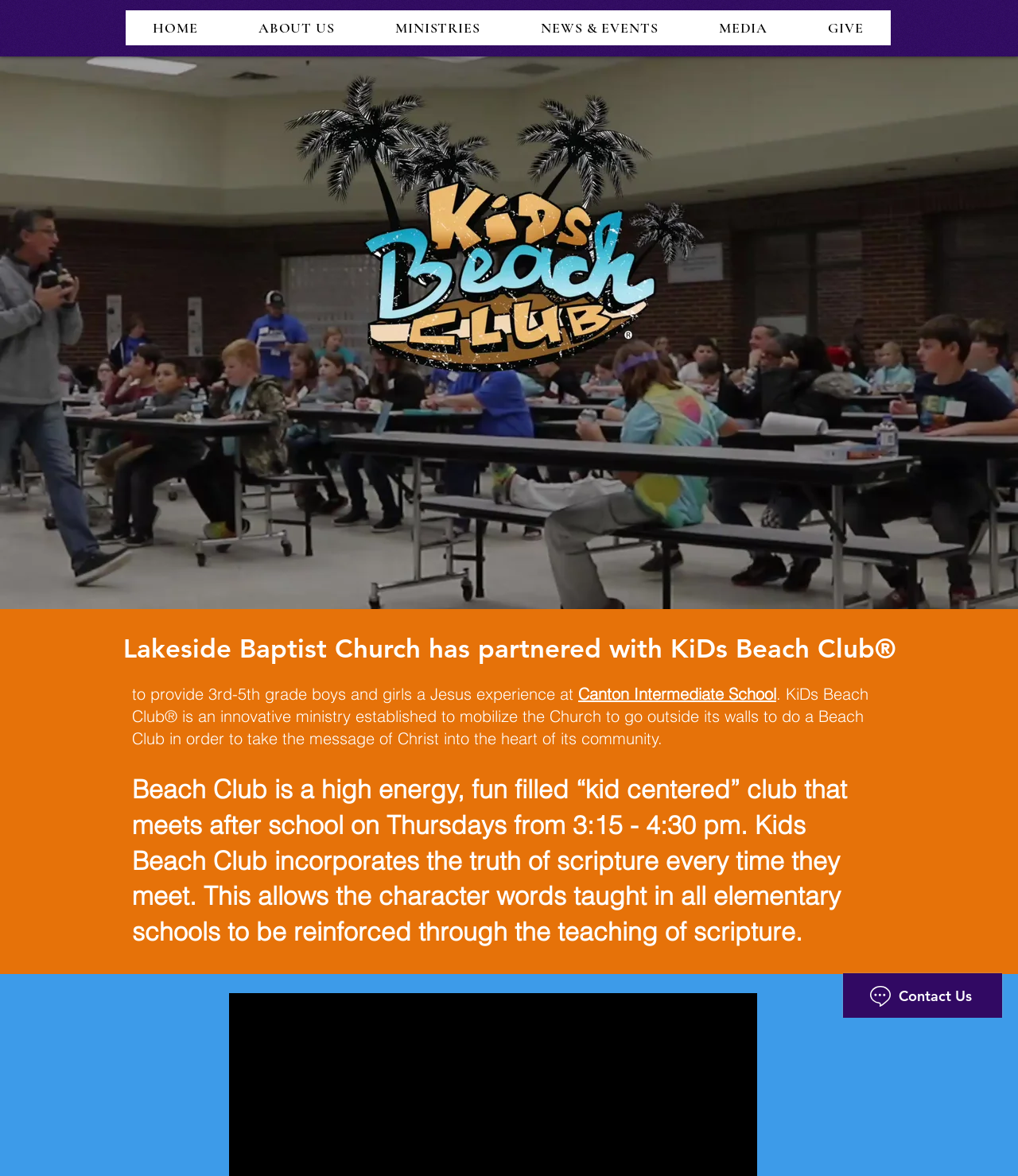What is the name of the school where KiDs Beach Club meets?
Using the picture, provide a one-word or short phrase answer.

Canton Intermediate School